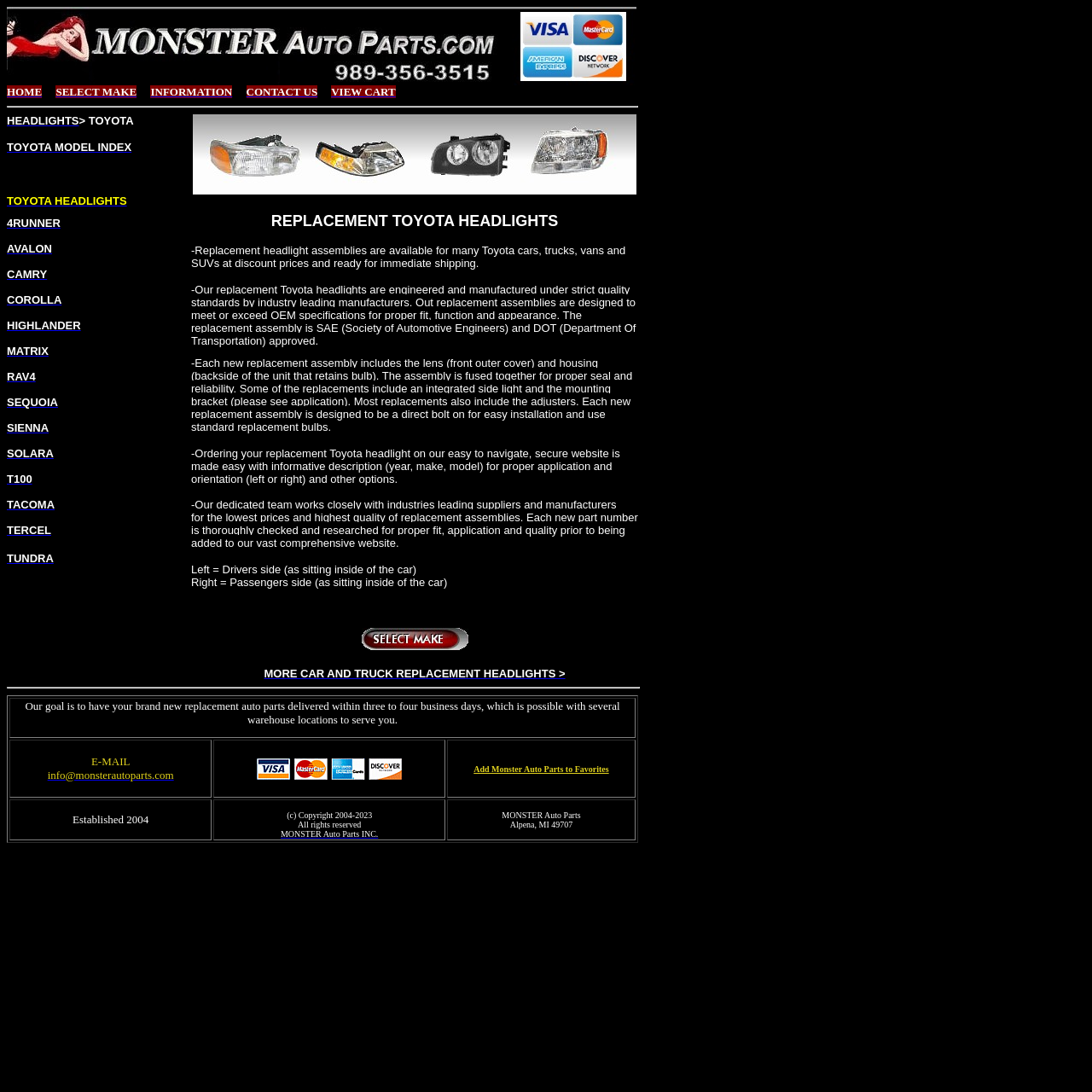What is the company's physical address?
Kindly offer a comprehensive and detailed response to the question.

The company's physical address is mentioned in the footer section of the webpage as 'MONSTER Auto Parts Alpena, MI 49707'.